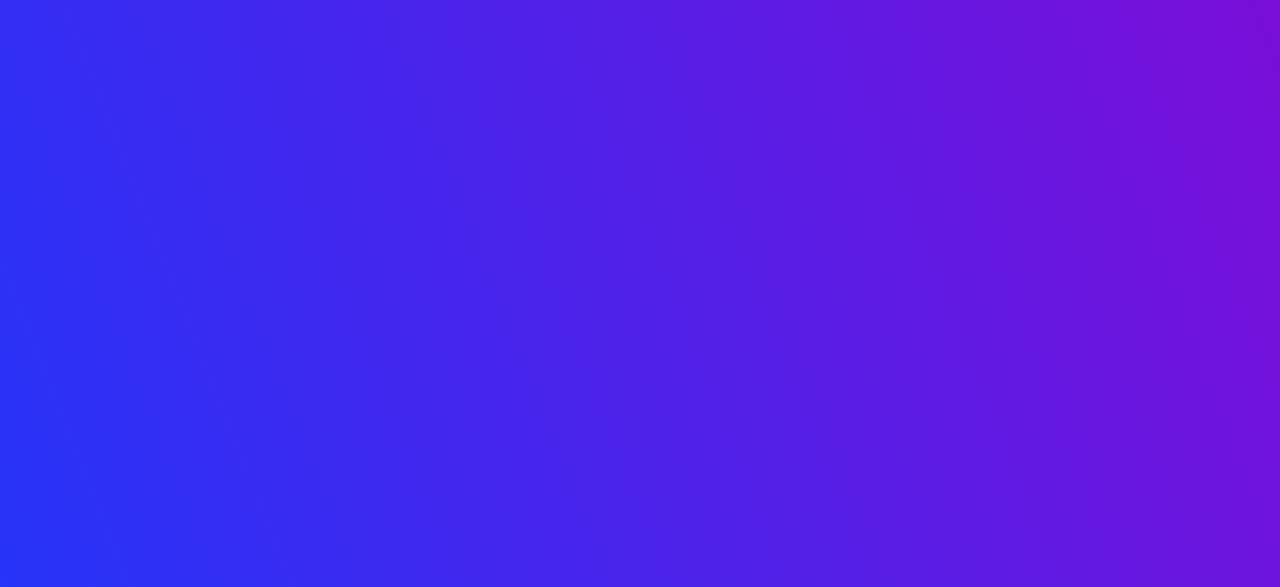Please provide the bounding box coordinates for the element that needs to be clicked to perform the following instruction: "Click on Corporate". The coordinates should be given as four float numbers between 0 and 1, i.e., [left, top, right, bottom].

[0.341, 0.605, 0.393, 0.629]